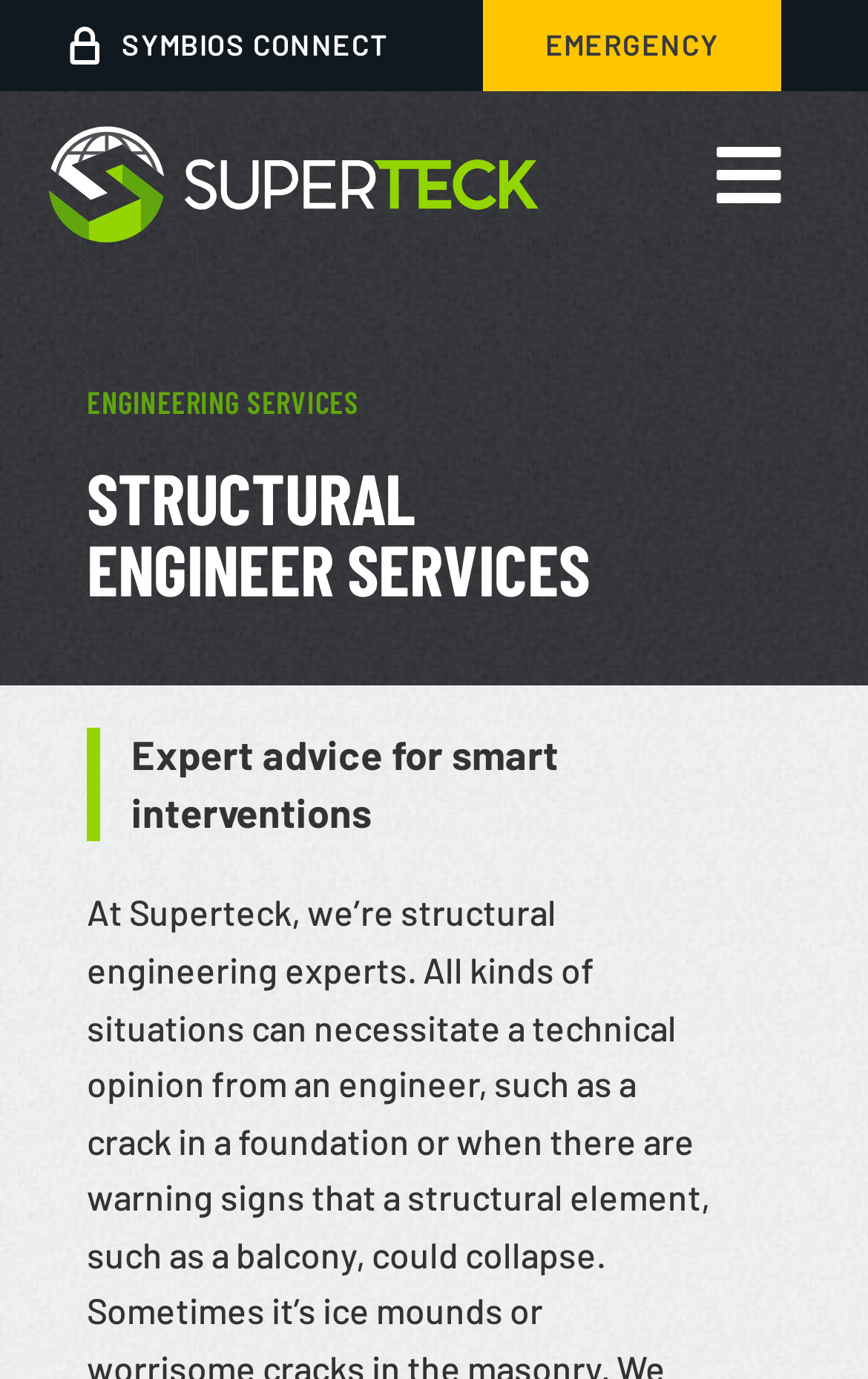Give a concise answer using only one word or phrase for this question:
What is the main service offered?

Structural engineer services